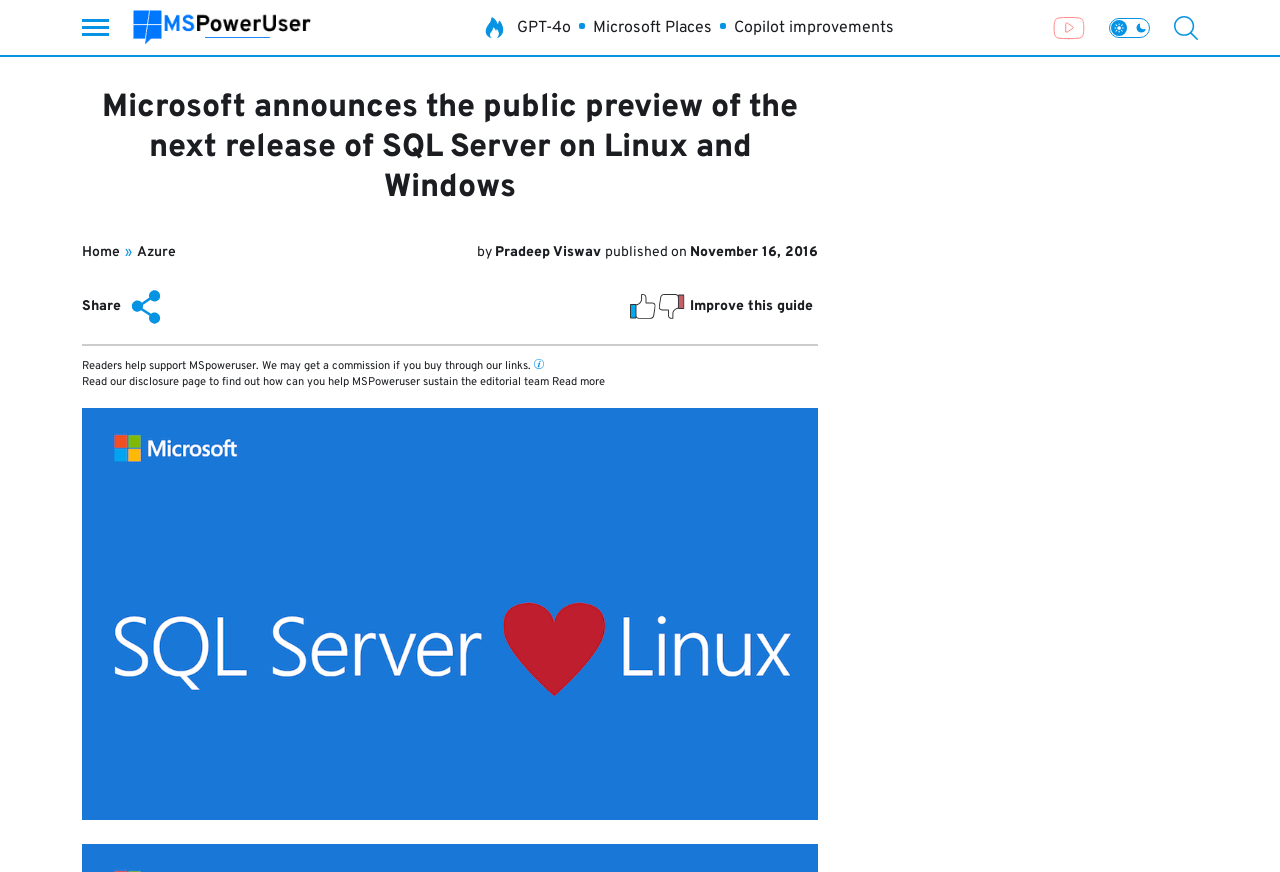Answer briefly with one word or phrase:
What is the purpose of the button with the share icon?

Share this article